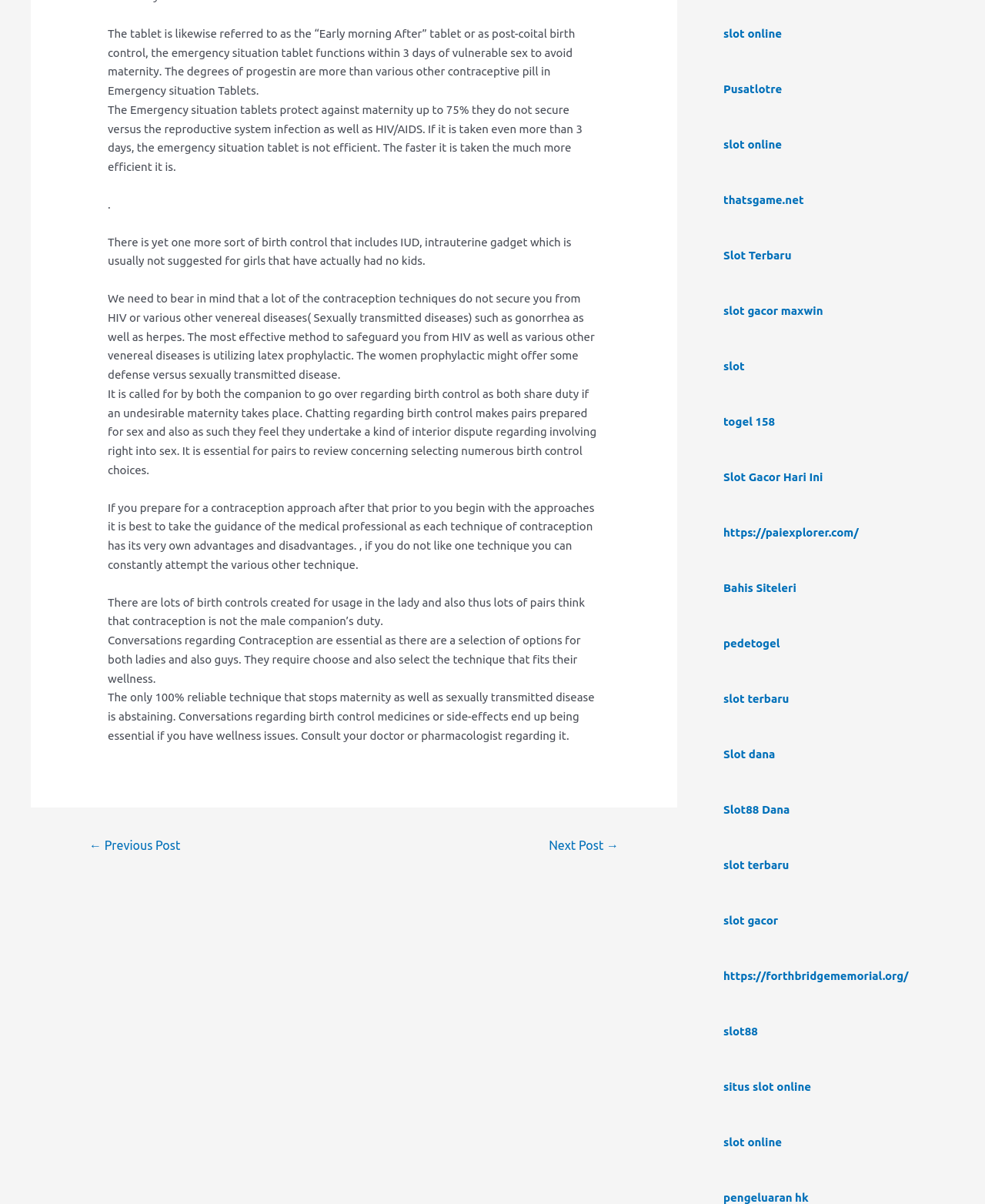What is the purpose of discussing contraception?
Please answer the question with a single word or phrase, referencing the image.

To prepare for sex